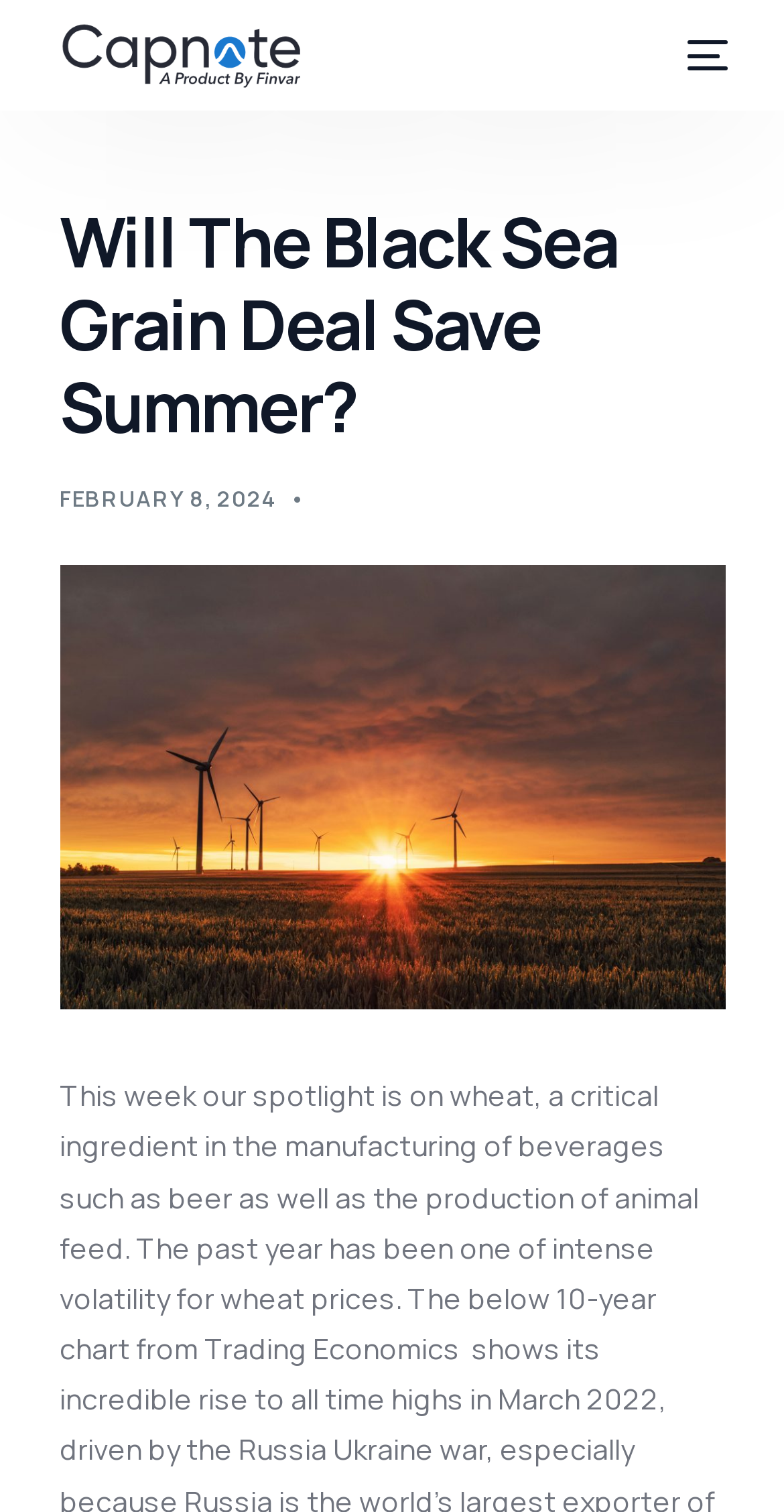Provide a thorough summary of the webpage.

The webpage appears to be an article page from a website called Capnote. At the top left corner, there is a link and an image, both labeled as "Capnote", which likely serve as a logo or branding element. 

To the right of the logo, there are two identical buttons labeled "mobile-menu", which are likely used to toggle a navigation menu on smaller screens. 

Below the logo and buttons, there is a header section that spans almost the entire width of the page. Within this section, there is a heading that reads "Will The Black Sea Grain Deal Save Summer?", which is likely the title of the article. Below the title, there is a static text element that displays the date "FEBRUARY 8, 2024", indicating when the article was published.

On the top right corner, there is a row of links that provide navigation to other sections of the website, including "Home", "Product", "Enterprise", "Solutions", and "Resources". Each of these links is accompanied by a small icon, represented by the "\ue901" symbol.

At the bottom right corner, there is a link labeled "Login", which allows users to access their account or sign in to the website.